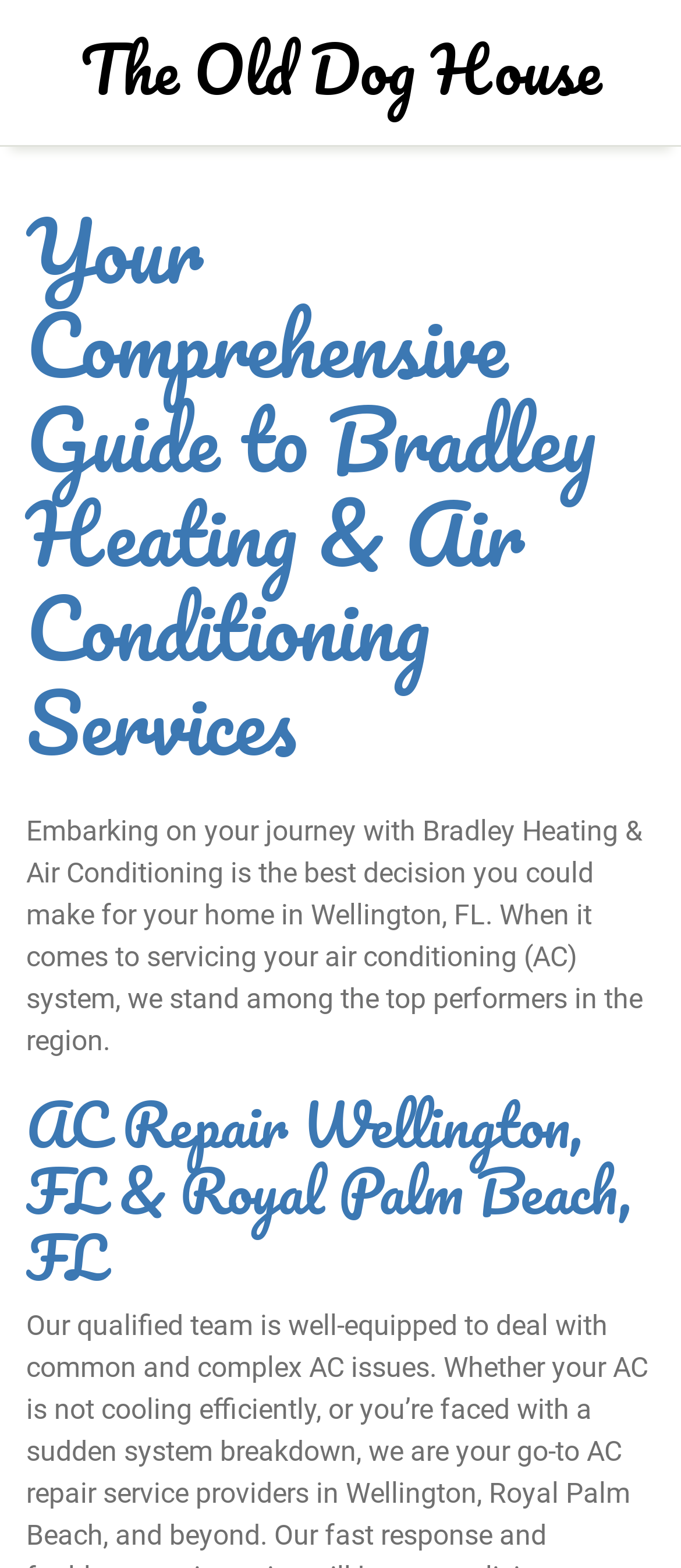Using the element description: "The Old Dog House", determine the bounding box coordinates. The coordinates should be in the format [left, top, right, bottom], with values between 0 and 1.

[0.118, 0.009, 0.882, 0.078]